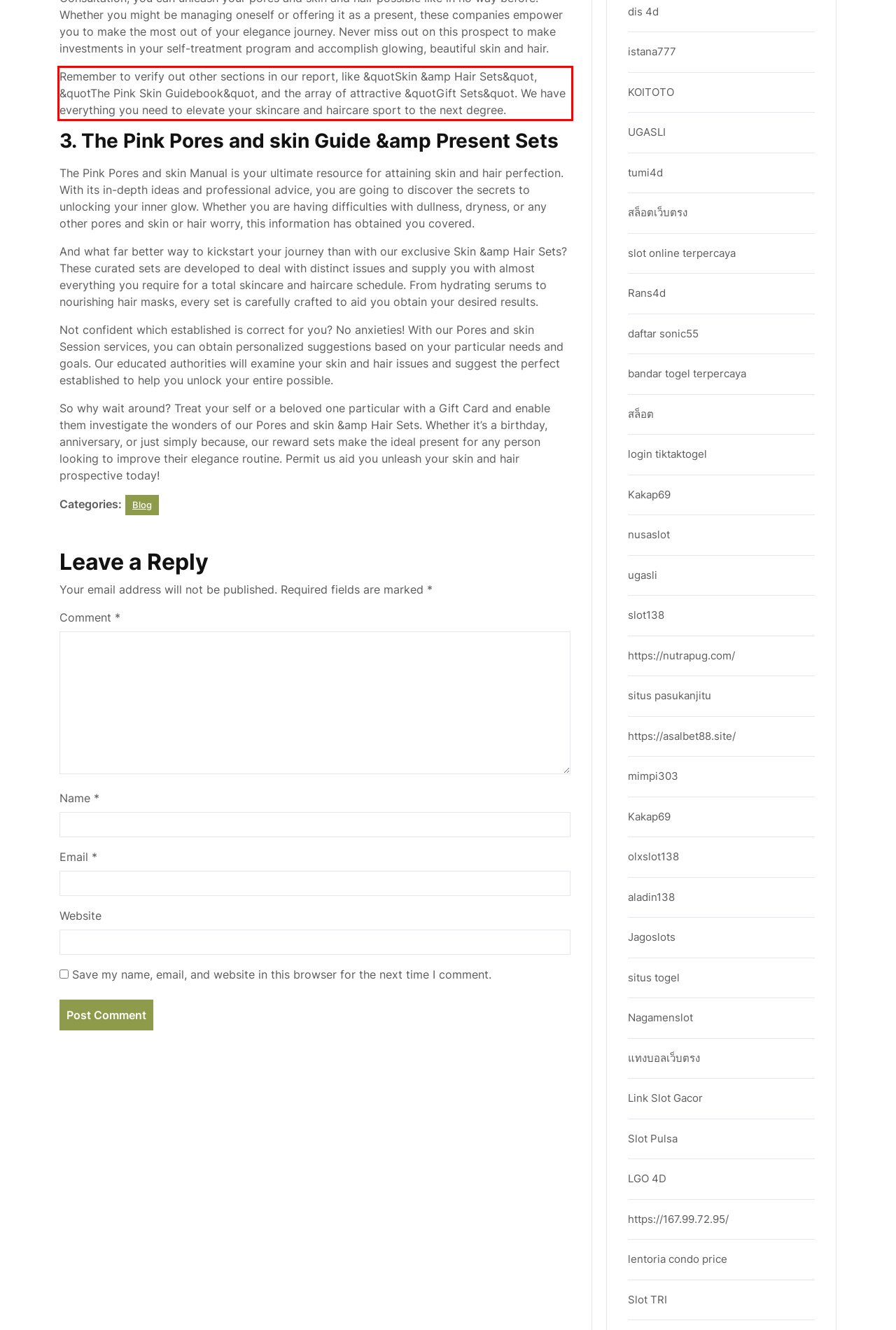Locate the red bounding box in the provided webpage screenshot and use OCR to determine the text content inside it.

Remember to verify out other sections in our report, like &quotSkin &amp Hair Sets&quot, &quotThe Pink Skin Guidebook&quot, and the array of attractive &quotGift Sets&quot. We have everything you need to elevate your skincare and haircare sport to the next degree.